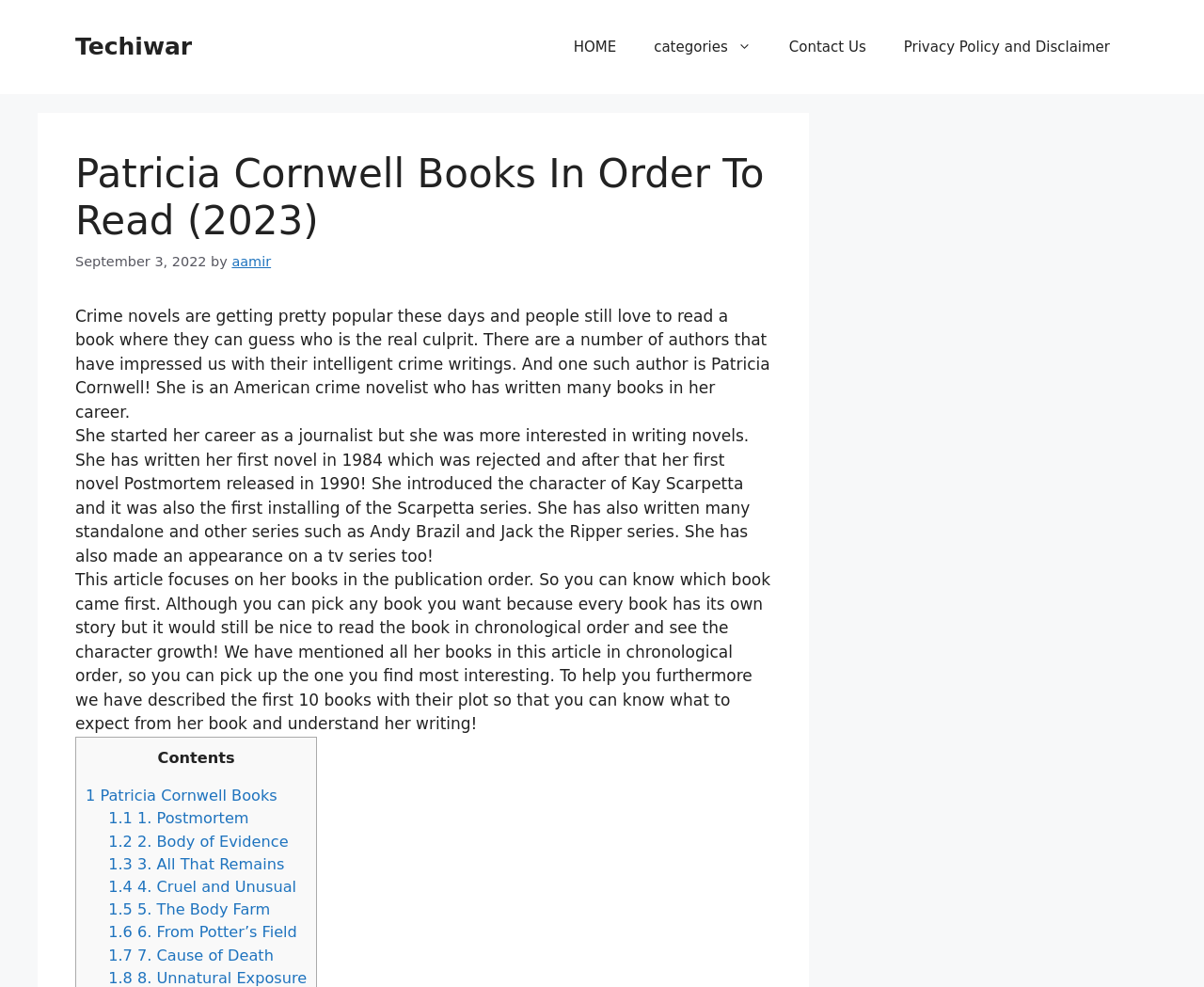Create an elaborate caption for the webpage.

The webpage is about Patricia Cornwell, an American crime novelist, and her books in publication order. At the top of the page, there is a banner with the site's name, "Techiwar", and a navigation menu with links to "HOME", "categories", "Contact Us", and "Privacy Policy and Disclaimer". 

Below the navigation menu, there is a heading that reads "Patricia Cornwell Books In Order To Read (2023)" and a timestamp indicating that the article was published on September 3, 2022, by "aamir". 

The main content of the page is divided into three paragraphs. The first paragraph introduces Patricia Cornwell as a crime novelist who has written many books in her career, and mentions that she started her career as a journalist. The second paragraph provides more information about her writing career, including the introduction of her character Kay Scarpetta and her other series. The third paragraph explains that the article will focus on her books in publication order, allowing readers to know which book came first and follow the character growth.

Below the main content, there is a table of contents with links to different sections of the article, including descriptions of the first 10 books with their plots. The links are numbered and listed in chronological order, starting from "1. Postmortem" to "1.8 8. Unnatural Exposure".